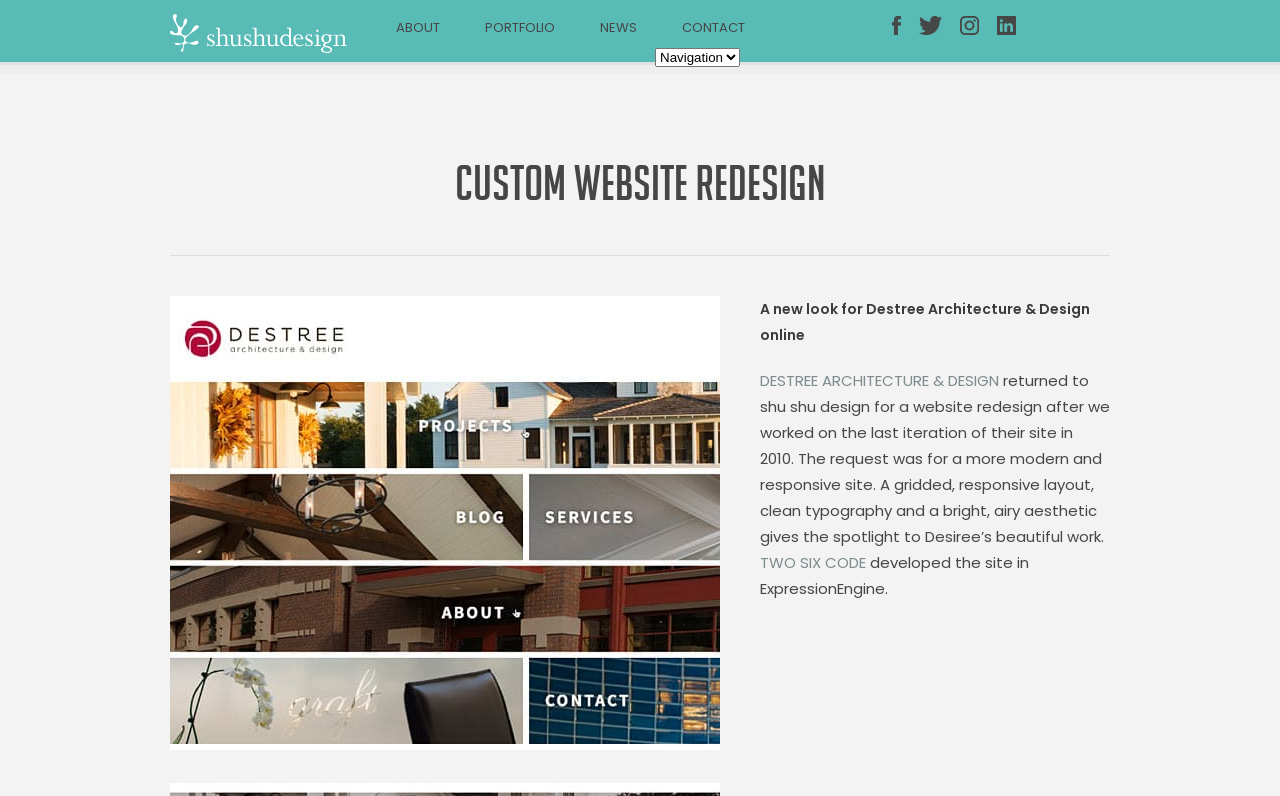What is the platform used to develop the site?
Examine the webpage screenshot and provide an in-depth answer to the question.

I found the information 'developed the site in ExpressionEngine' in the static text element which is located below the link 'TWO SIX CODE'.